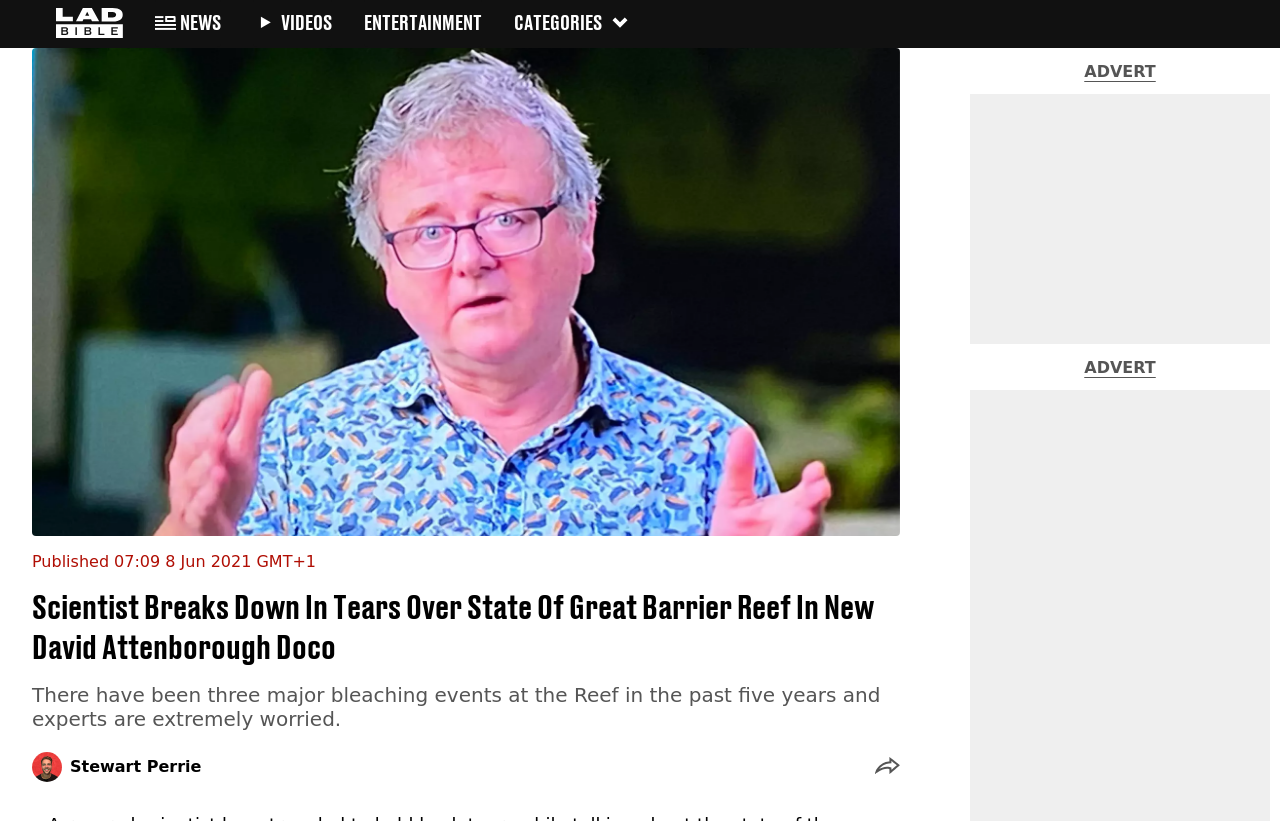Return the bounding box coordinates of the UI element that corresponds to this description: "aria-label="share live post"". The coordinates must be given as four float numbers in the range of 0 and 1, [left, top, right, bottom].

[0.684, 0.922, 0.703, 0.947]